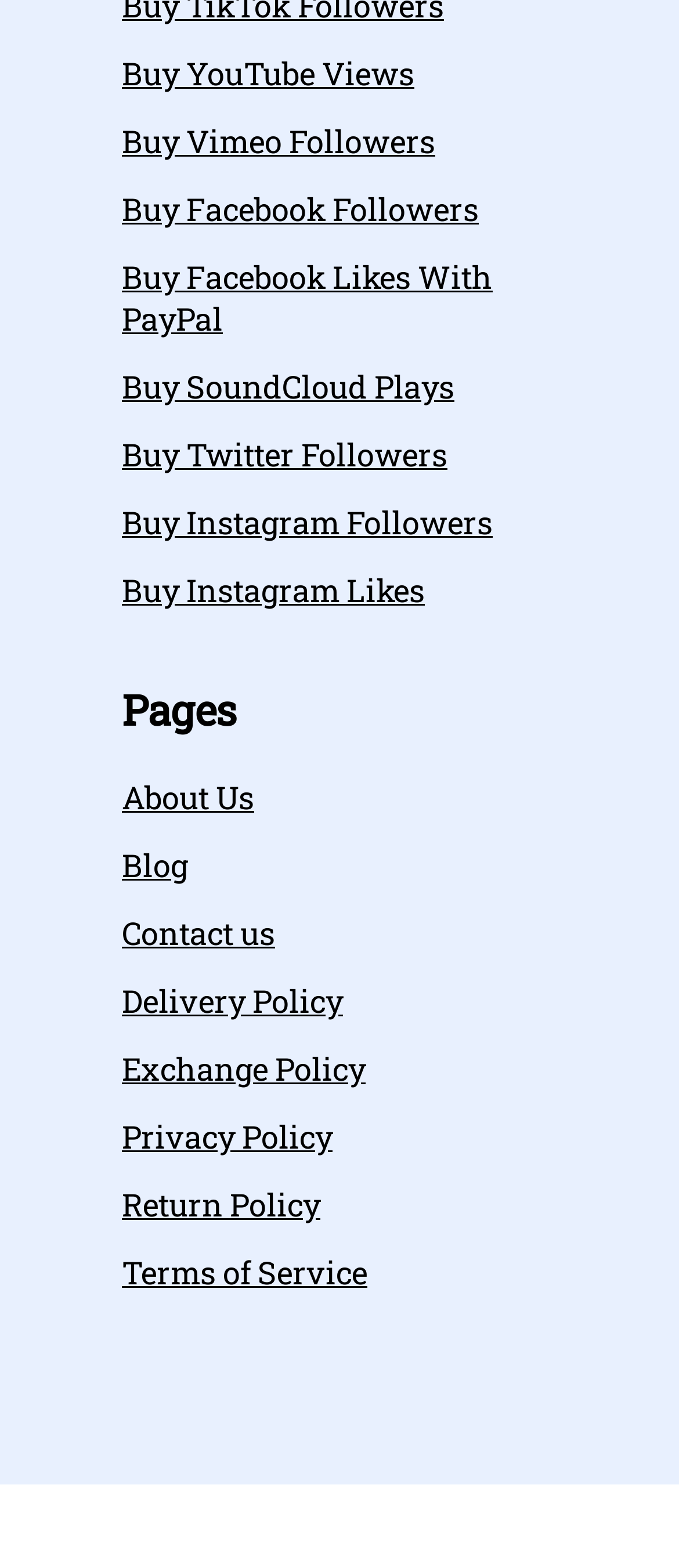Please identify the bounding box coordinates of the element I need to click to follow this instruction: "Go to About Us page".

[0.179, 0.495, 0.821, 0.522]